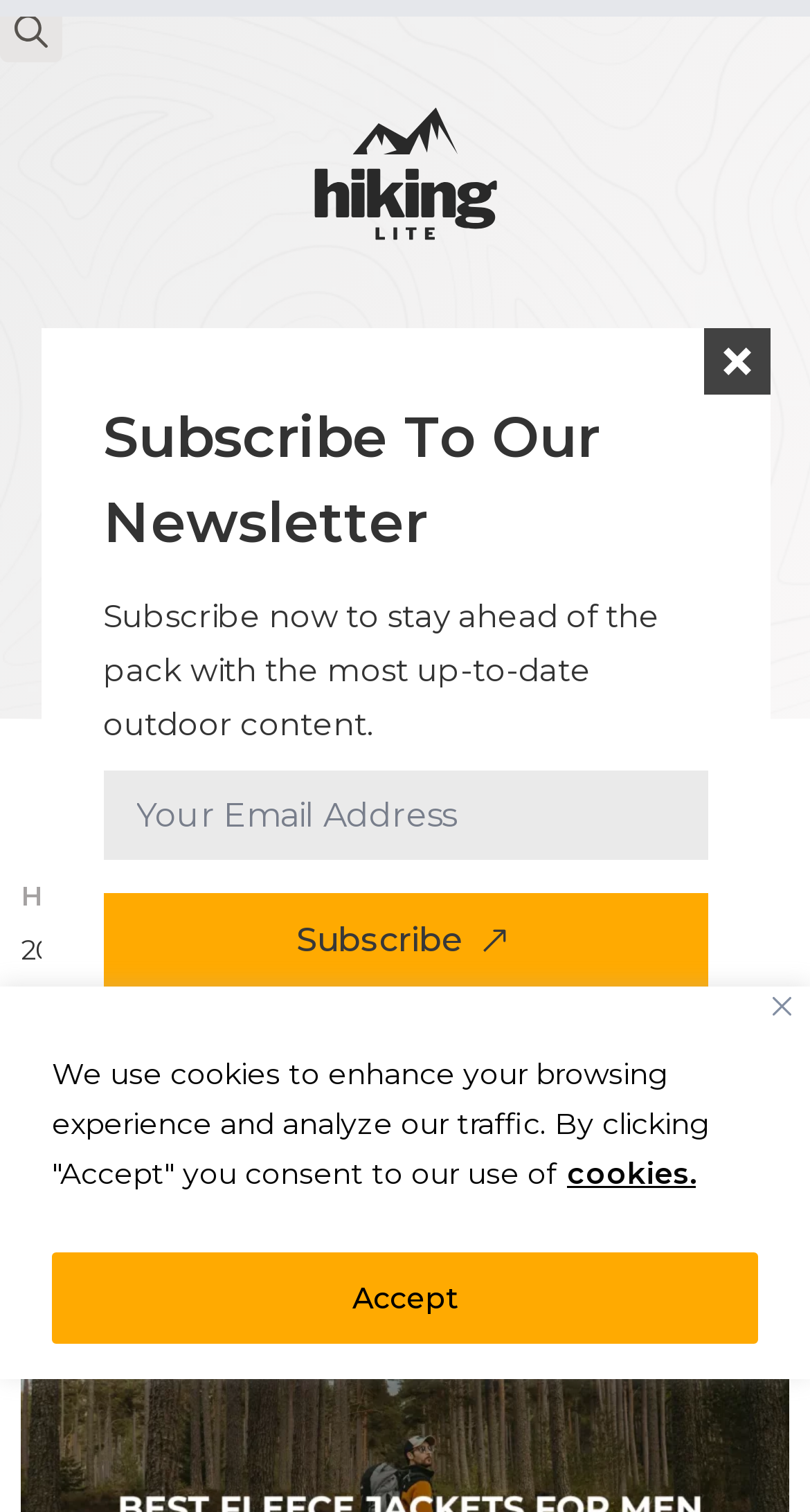What is the newsletter subscription for?
Look at the screenshot and respond with one word or a short phrase.

Outdoor content